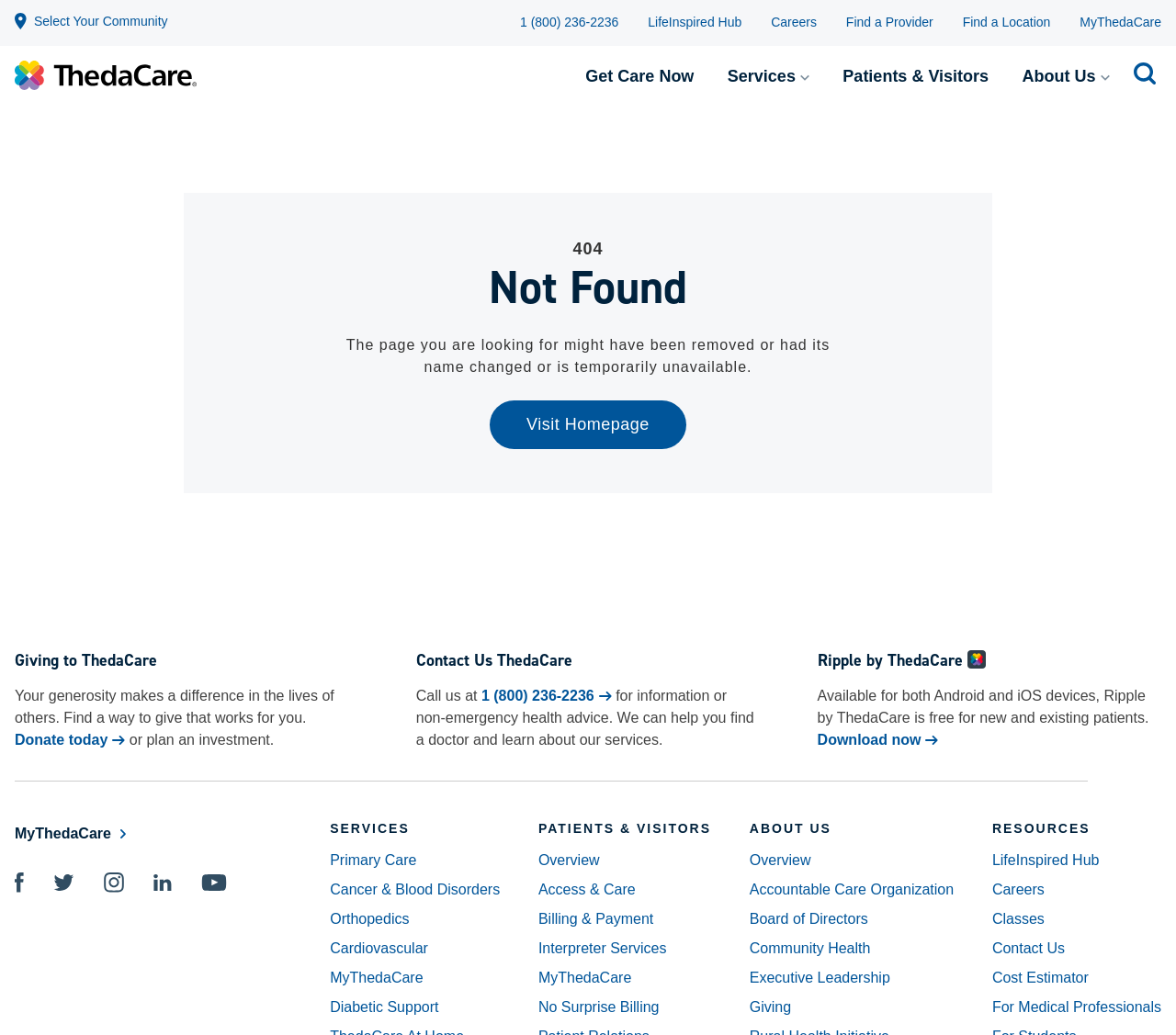Can you provide the bounding box coordinates for the element that should be clicked to implement the instruction: "Get care now"?

[0.485, 0.051, 0.603, 0.097]